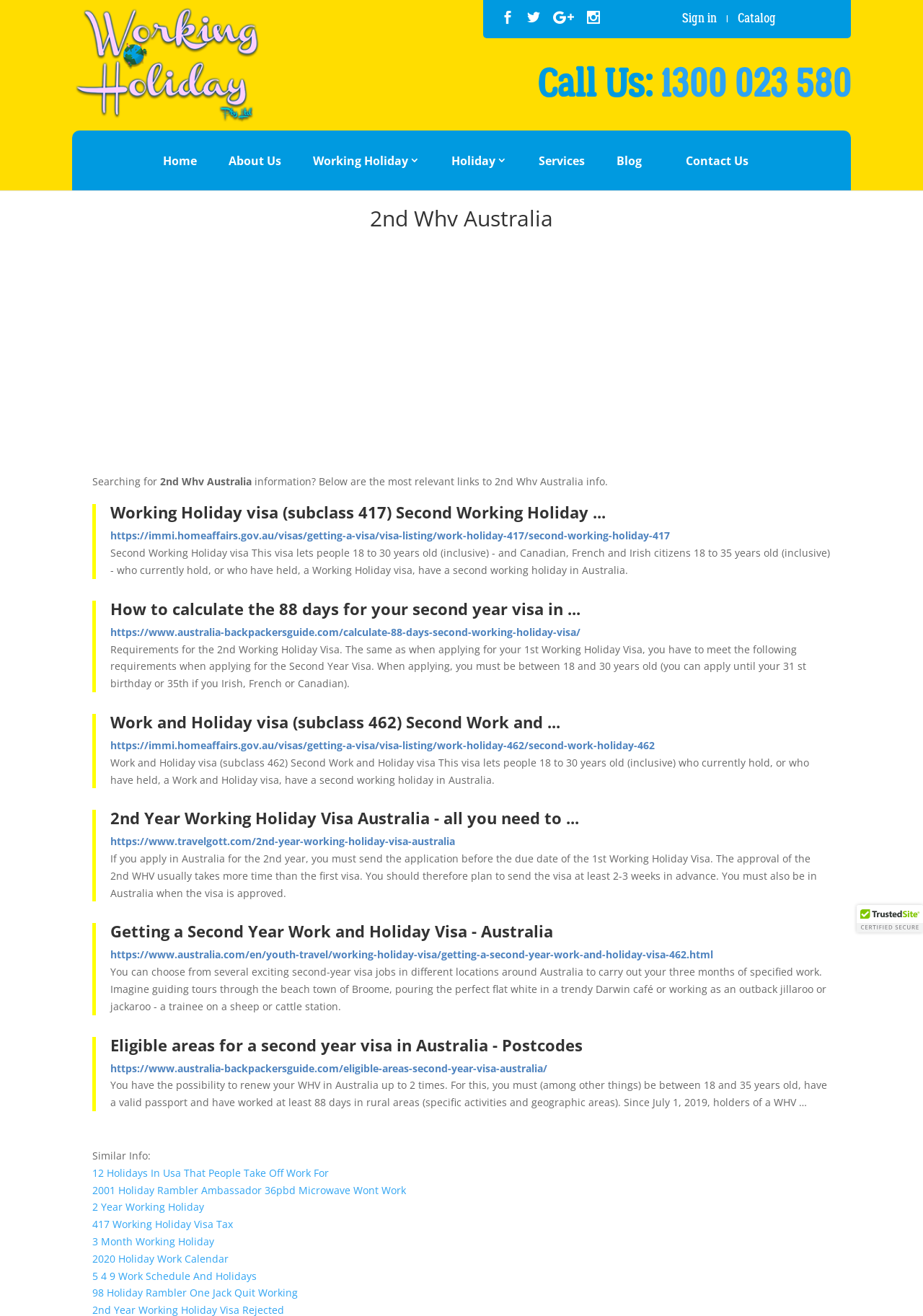What is the purpose of the Working Holiday visa?
Answer with a single word or phrase by referring to the visual content.

To have a working holiday in Australia